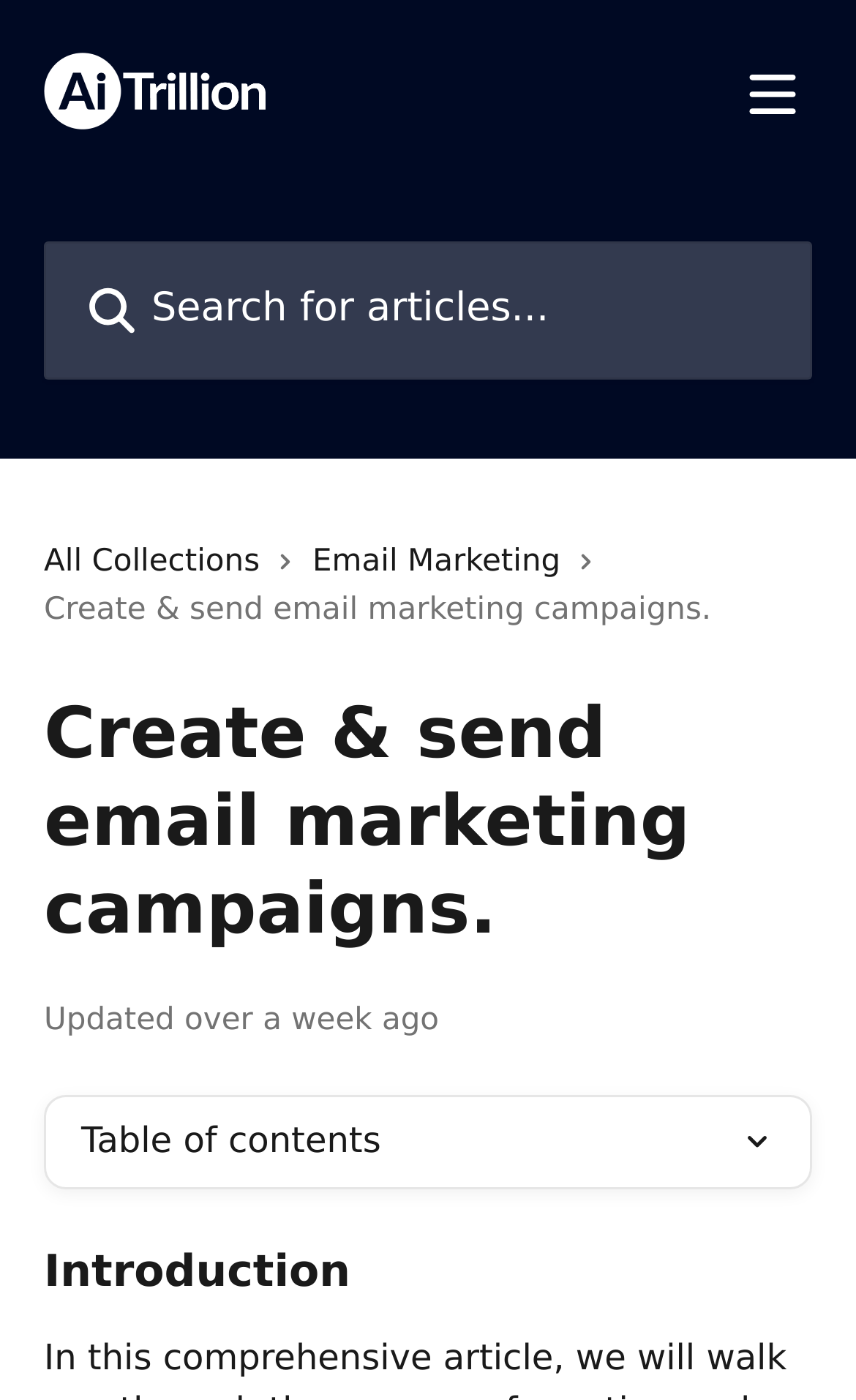Use one word or a short phrase to answer the question provided: 
Is there a search function on the webpage?

Yes